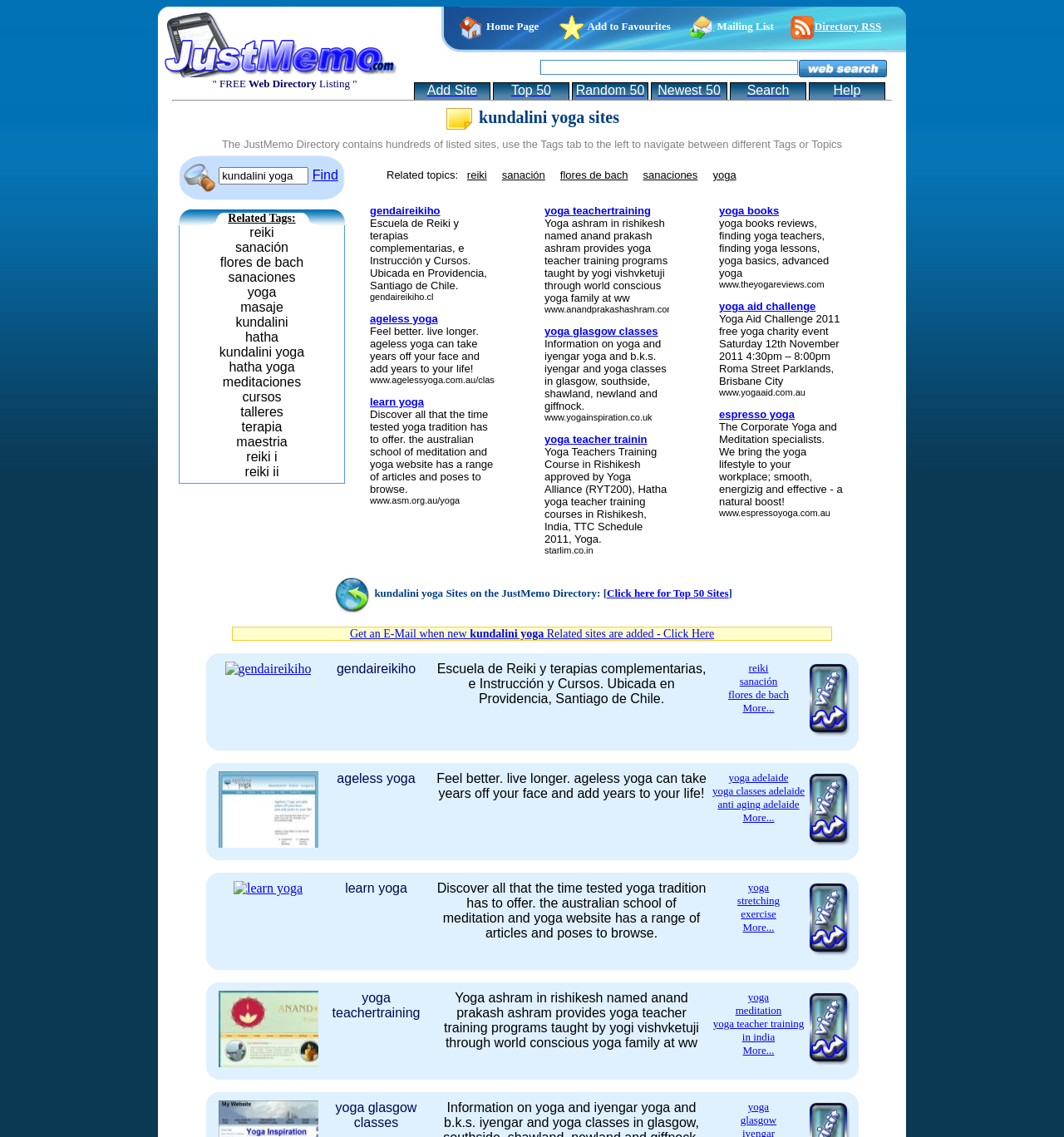Can you find the bounding box coordinates for the UI element given this description: "yoga teacher training in india"? Provide the coordinates as four float numbers between 0 and 1: [left, top, right, bottom].

[0.67, 0.895, 0.756, 0.917]